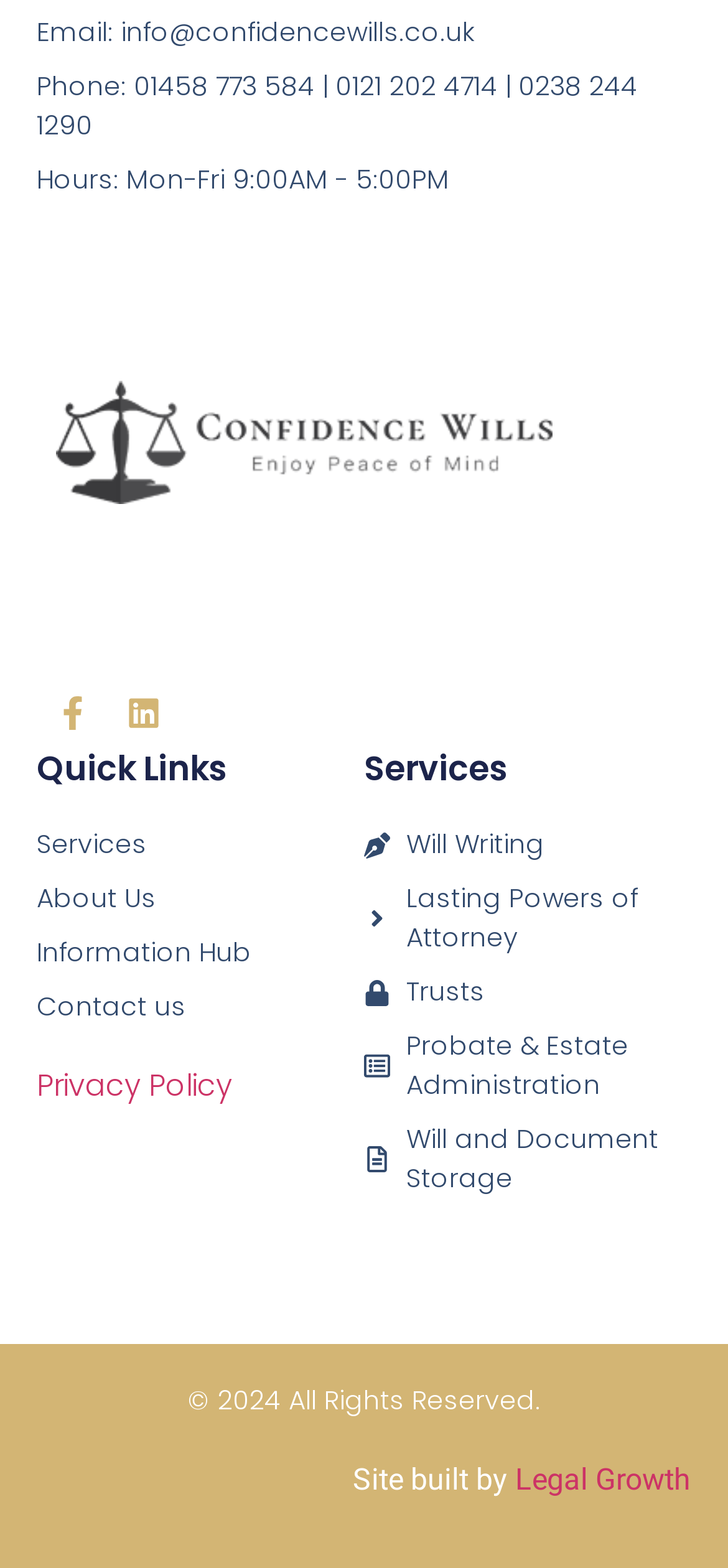Please predict the bounding box coordinates (top-left x, top-left y, bottom-right x, bottom-right y) for the UI element in the screenshot that fits the description: Legal Growth

[0.708, 0.933, 0.949, 0.955]